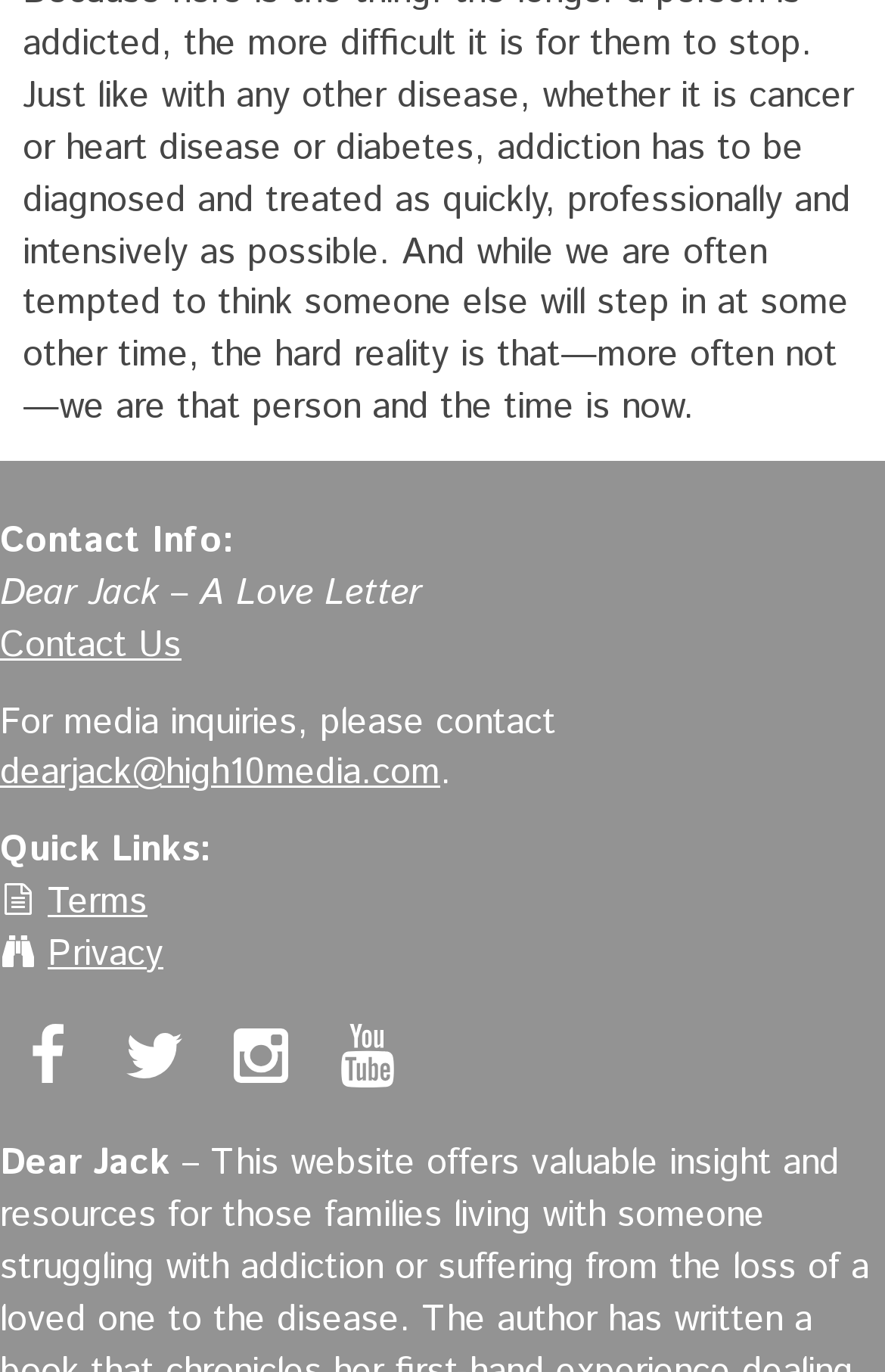What are the quick links provided?
Examine the image closely and answer the question with as much detail as possible.

The quick links are mentioned as static text 'Quick Links:' followed by links 'Terms' and 'Privacy' with corresponding image icons.